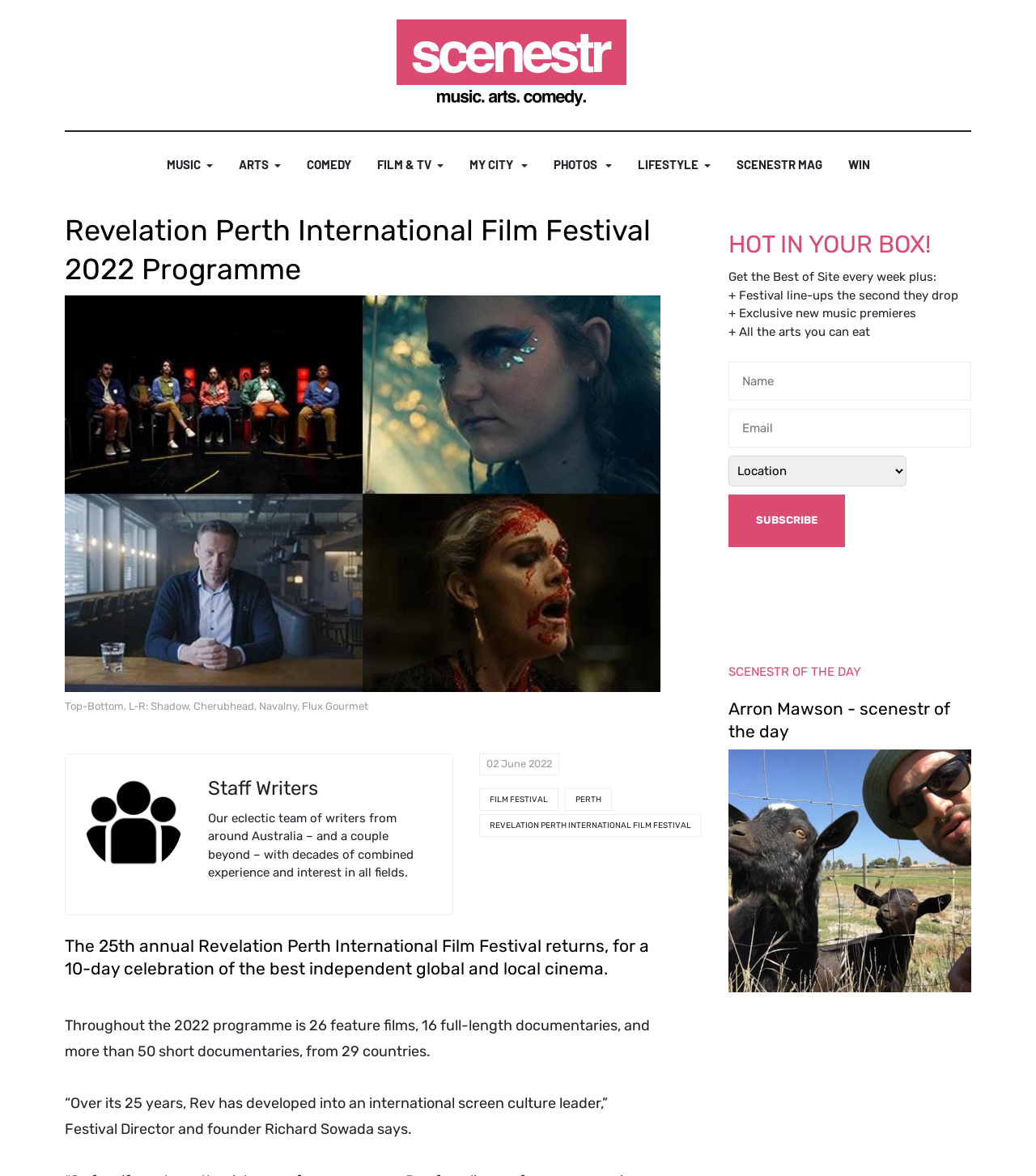Determine the bounding box for the UI element as described: "Revelation Perth International Film Festival". The coordinates should be represented as four float numbers between 0 and 1, formatted as [left, top, right, bottom].

[0.462, 0.692, 0.677, 0.711]